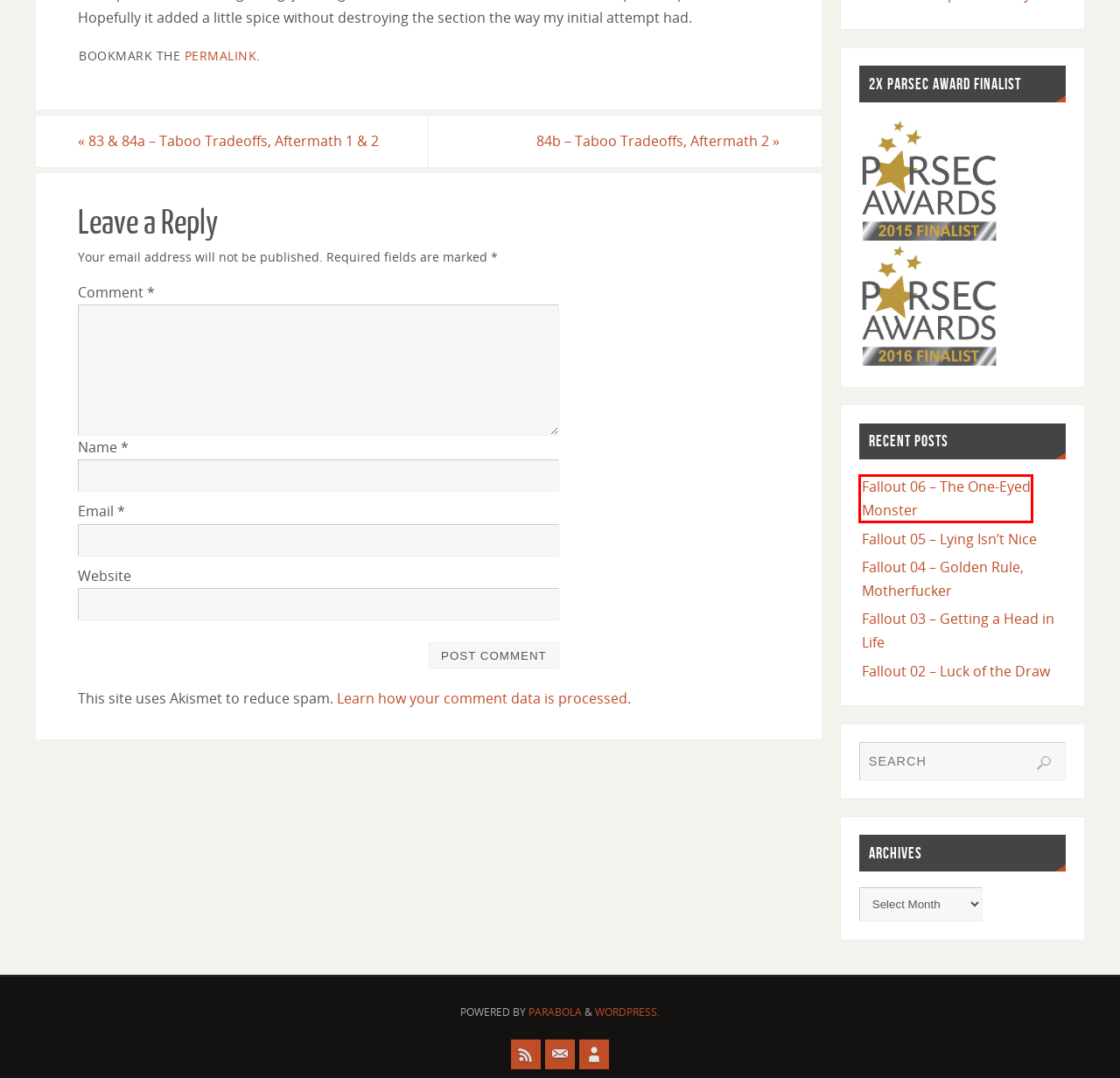Given a webpage screenshot with a red bounding box around a particular element, identify the best description of the new webpage that will appear after clicking on the element inside the red bounding box. Here are the candidates:
A. 83 & 84a – Taboo Tradeoffs, Aftermath 1 & 2 – The Methods of Rationality Podcast
B. Fallout 05 – Lying Isn’t Nice – The Methods of Rationality Podcast
C. Contact – The Methods of Rationality Podcast
D. Fallout 02 – Luck of the Draw – The Methods of Rationality Podcast
E. Fallout 04 – Golden Rule, Motherfucker – The Methods of Rationality Podcast
F. 84b – Taboo Tradeoffs, Aftermath 2 – The Methods of Rationality Podcast
G. Blog Tool, Publishing Platform, and CMS – WordPress.org
H. Fallout 06 – The One-Eyed Monster – The Methods of Rationality Podcast

H